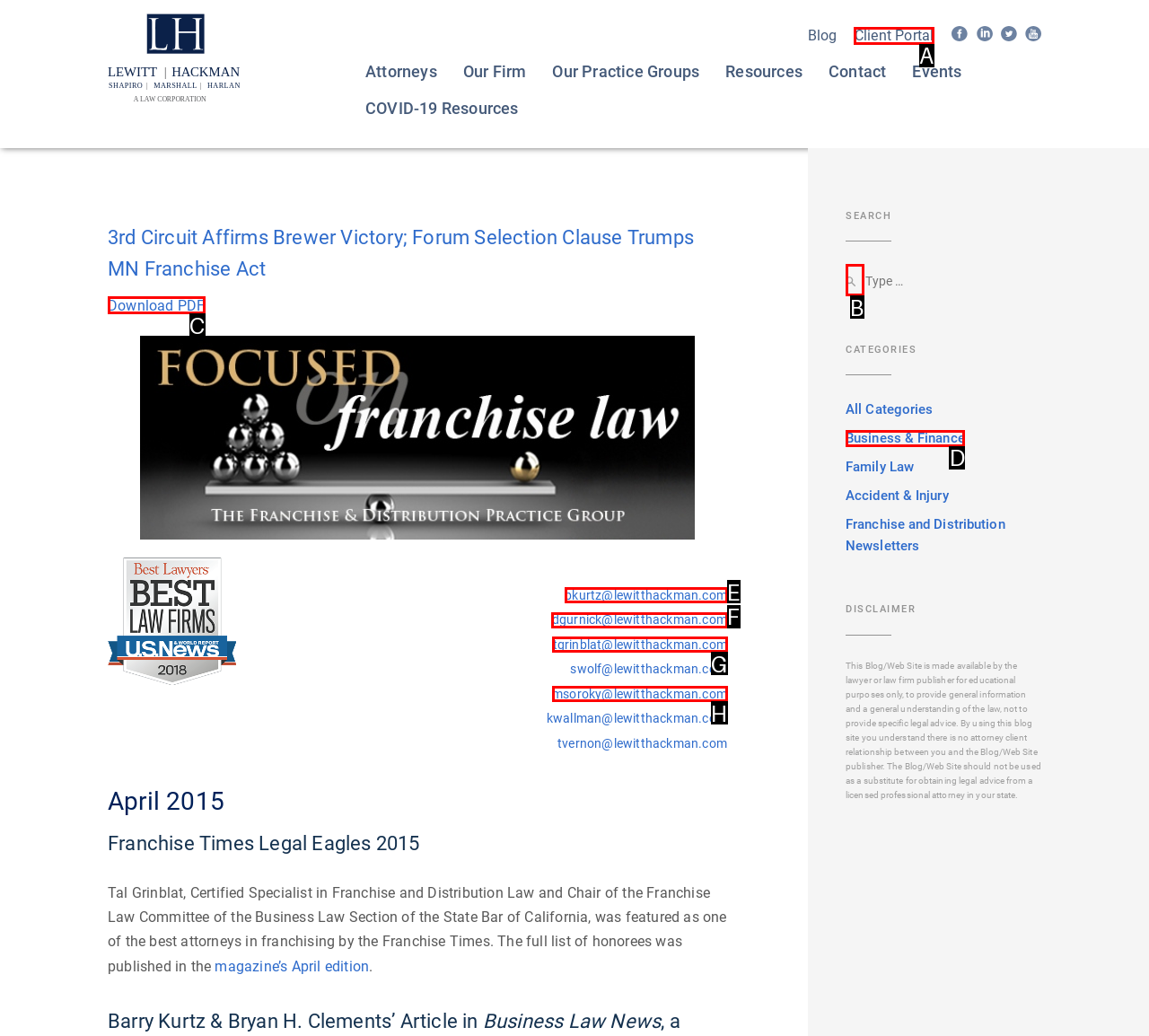Match the description to the correct option: parent_node: Search Keyword value="Search"
Provide the letter of the matching option directly.

B